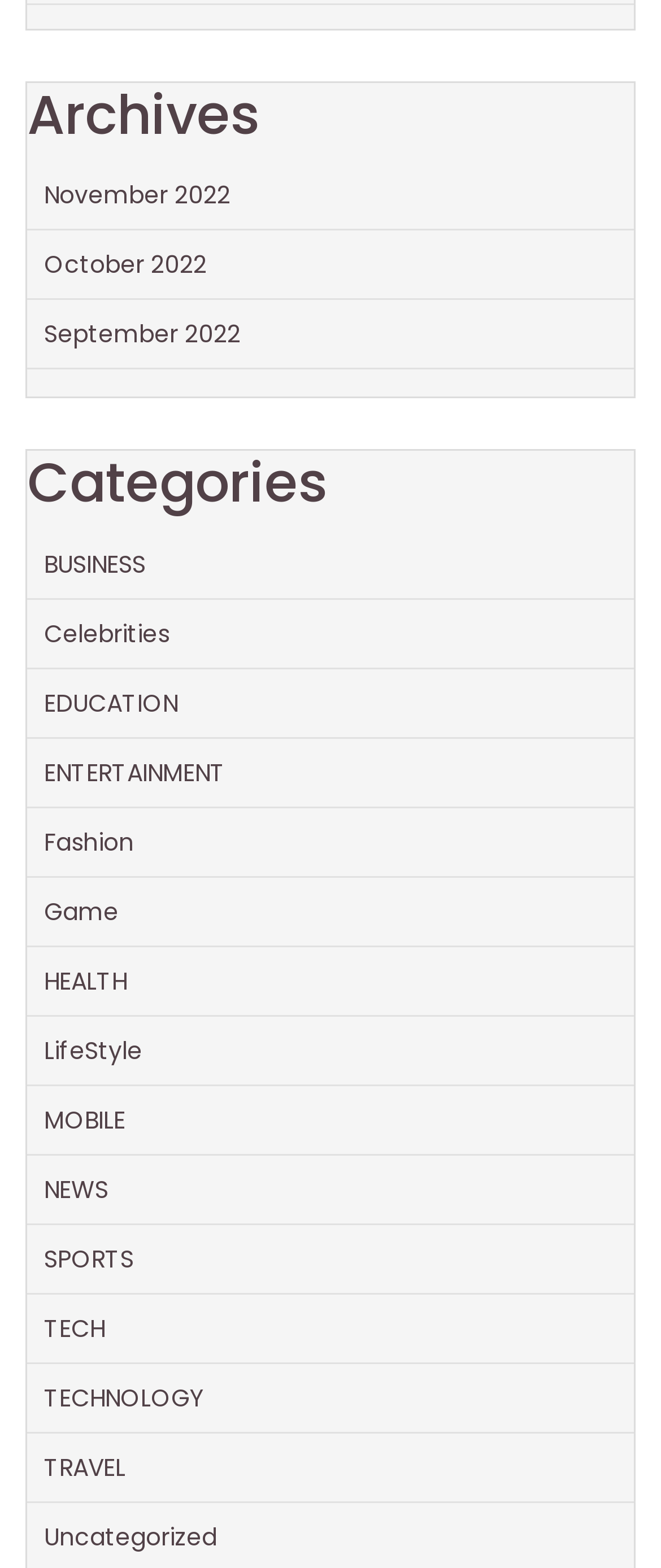Please indicate the bounding box coordinates of the element's region to be clicked to achieve the instruction: "Check Uncategorized posts". Provide the coordinates as four float numbers between 0 and 1, i.e., [left, top, right, bottom].

[0.067, 0.969, 0.328, 0.991]